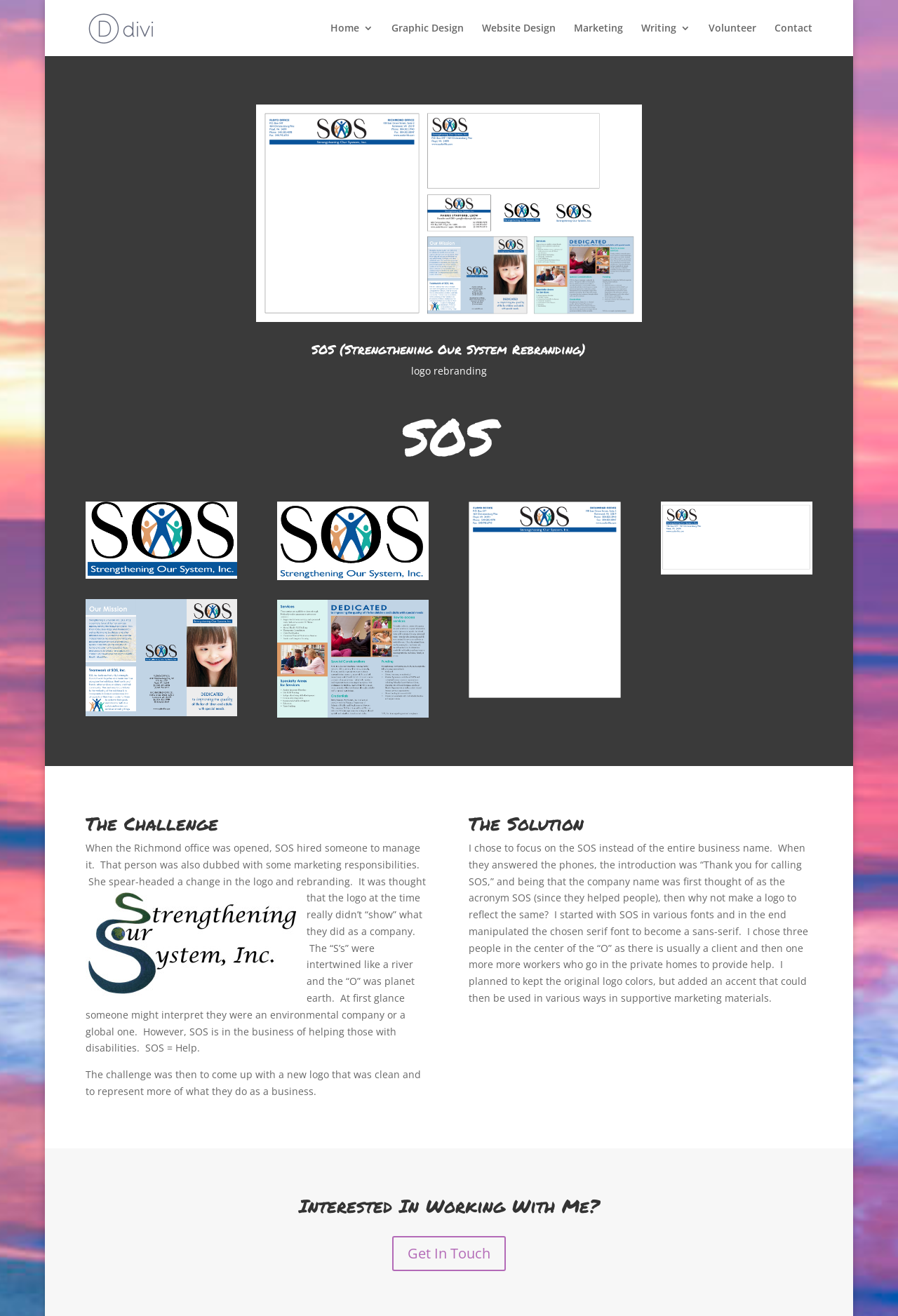Identify the bounding box coordinates for the UI element described as follows: SOS (Strengthening Our System Rebranding). Use the format (top-left x, top-left y, bottom-right x, bottom-right y) and ensure all values are floating point numbers between 0 and 1.

[0.347, 0.258, 0.653, 0.272]